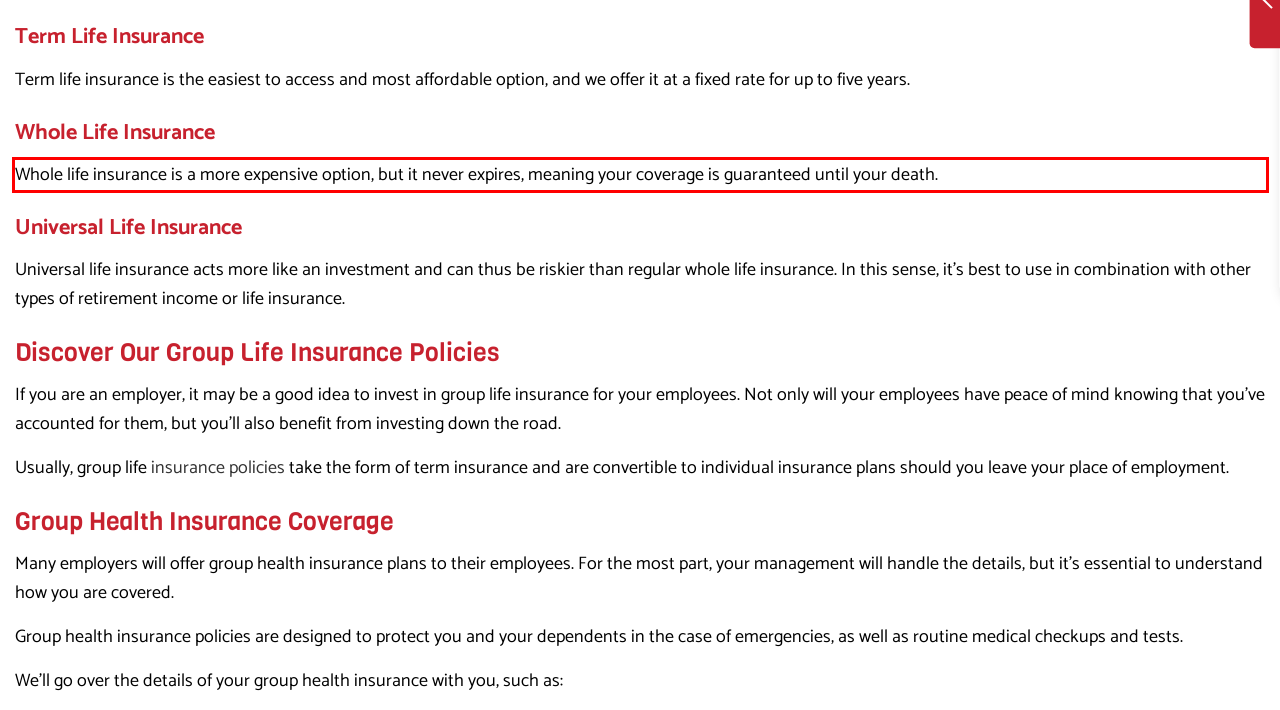Using the provided screenshot of a webpage, recognize and generate the text found within the red rectangle bounding box.

Whole life insurance is a more expensive option, but it never expires, meaning your coverage is guaranteed until your death.